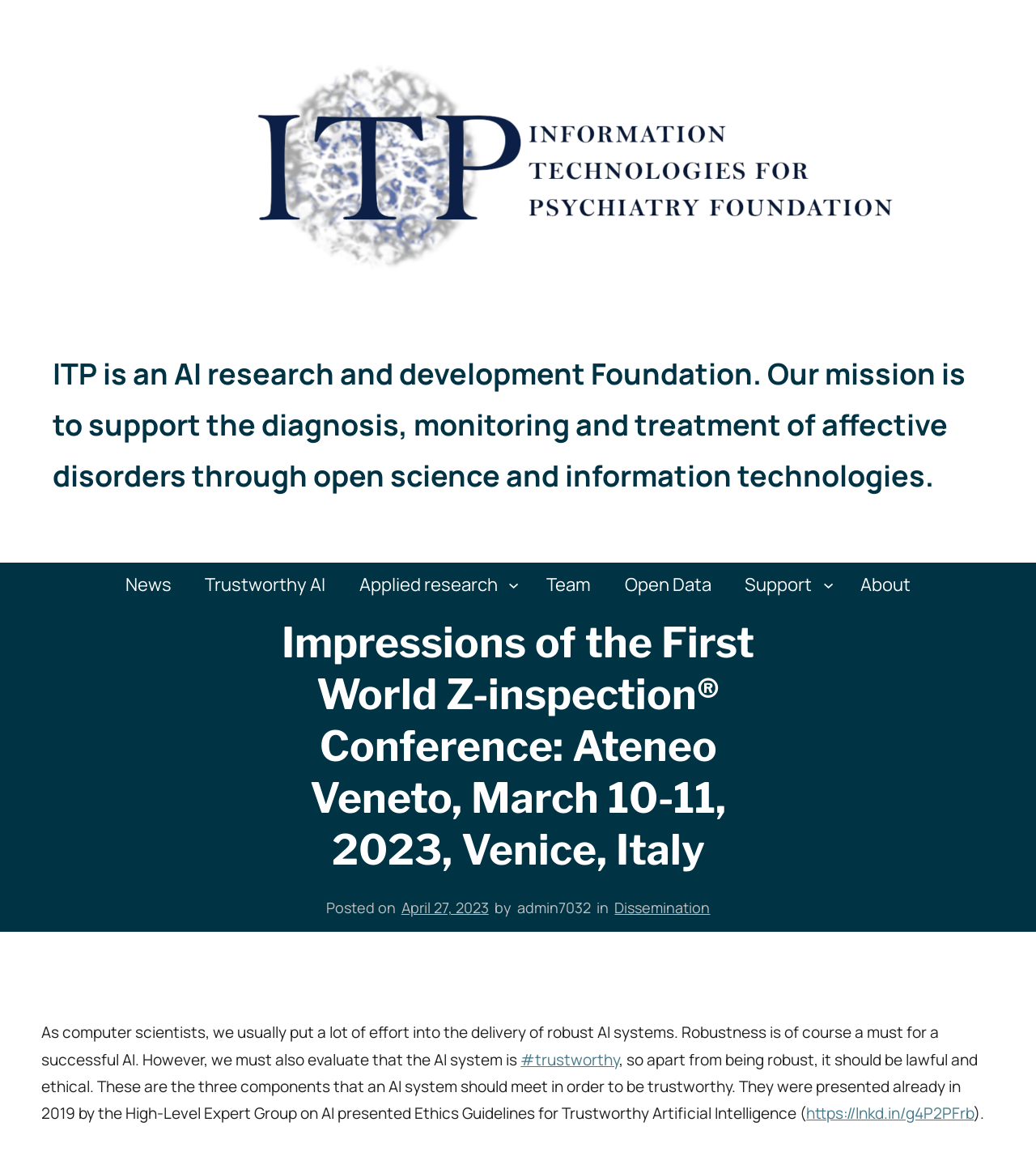Respond to the following query with just one word or a short phrase: 
What is the link related to Ethics Guidelines for Trustworthy Artificial Intelligence?

https://lnkd.in/g4P2PFrb